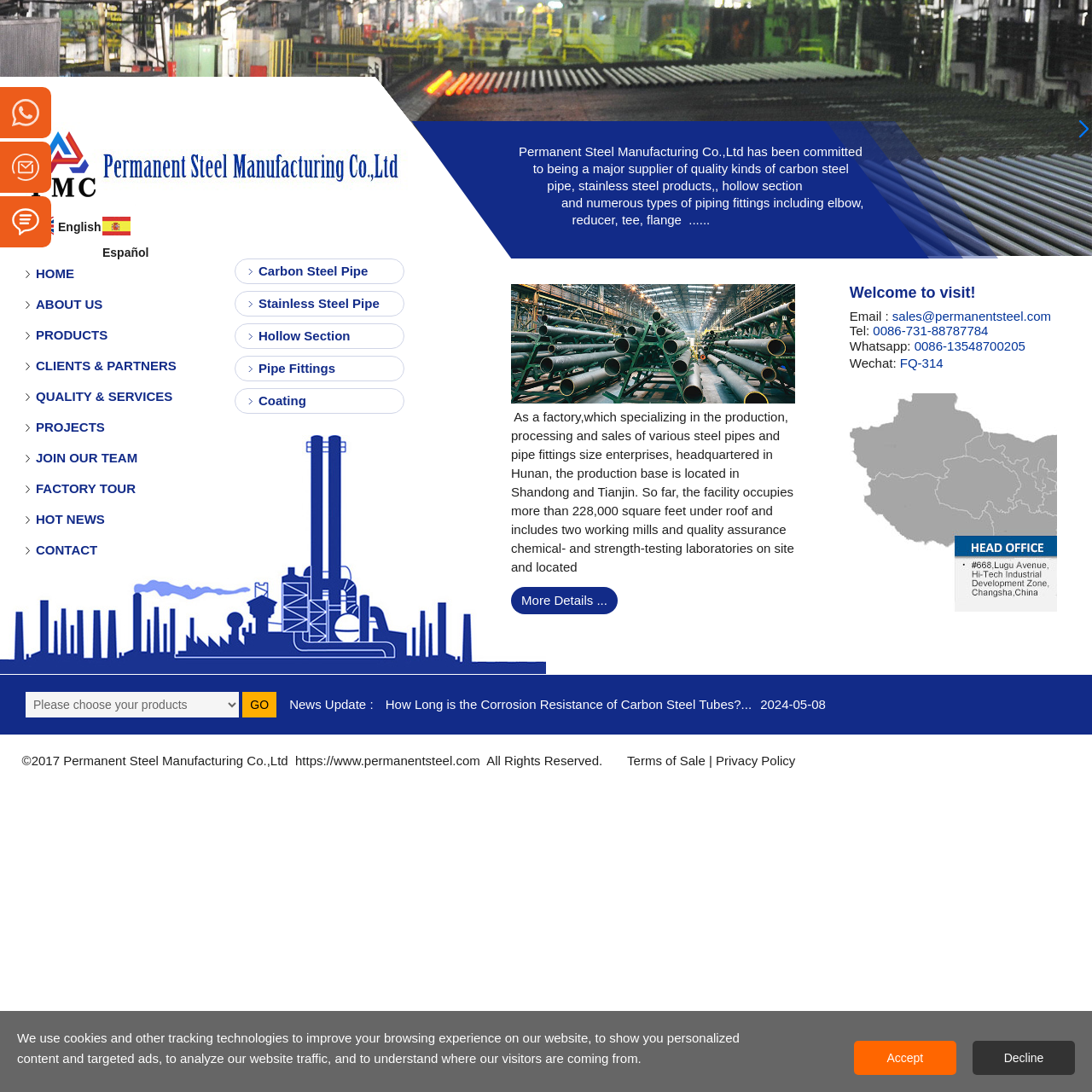From the image, can you give a detailed response to the question below:
How many news updates are listed?

The news updates are listed as links in the middle of the webpage, and there are 9 links in total, including 'Introduction to High Pressure Boiler Tubes...', 'Stainless Steel Welded Pipe VS. Stainless Steel Seamless Pip...', and so on.